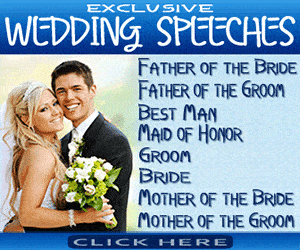Respond to the question with just a single word or phrase: 
How many speech roles are listed?

8